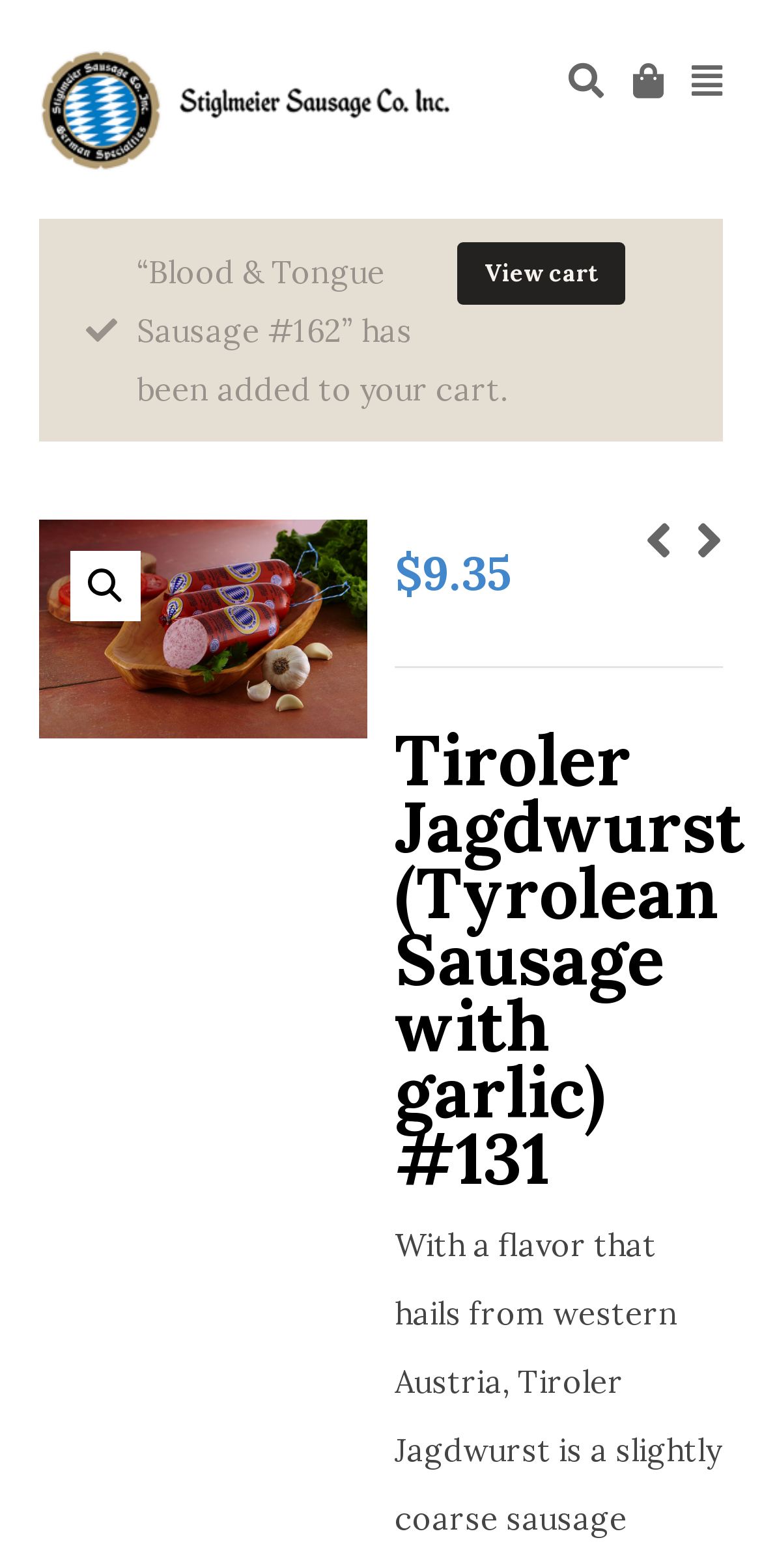Reply to the question with a brief word or phrase: What is the name of the product added to the cart?

Blood & Tongue Sausage #162